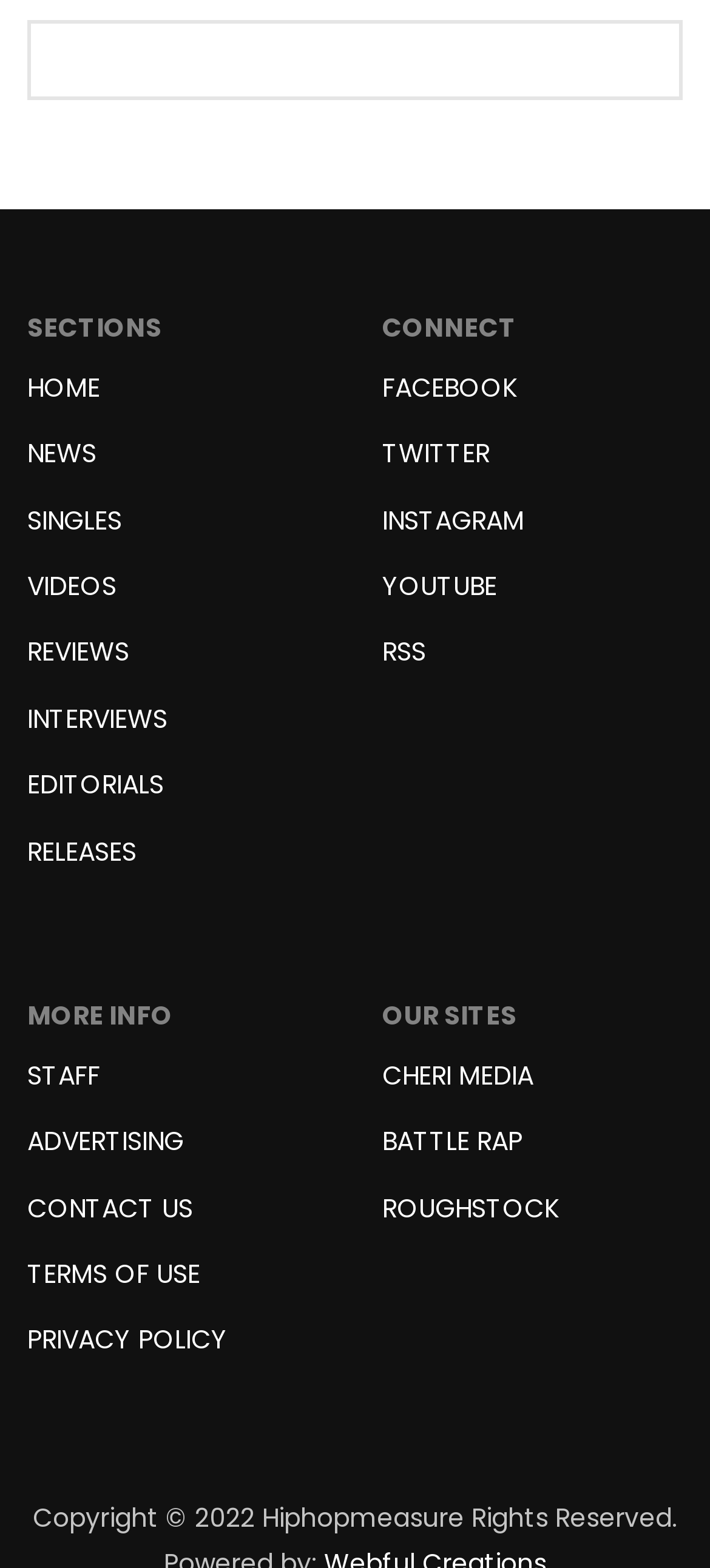Can you specify the bounding box coordinates of the area that needs to be clicked to fulfill the following instruction: "view news"?

[0.038, 0.278, 0.136, 0.308]